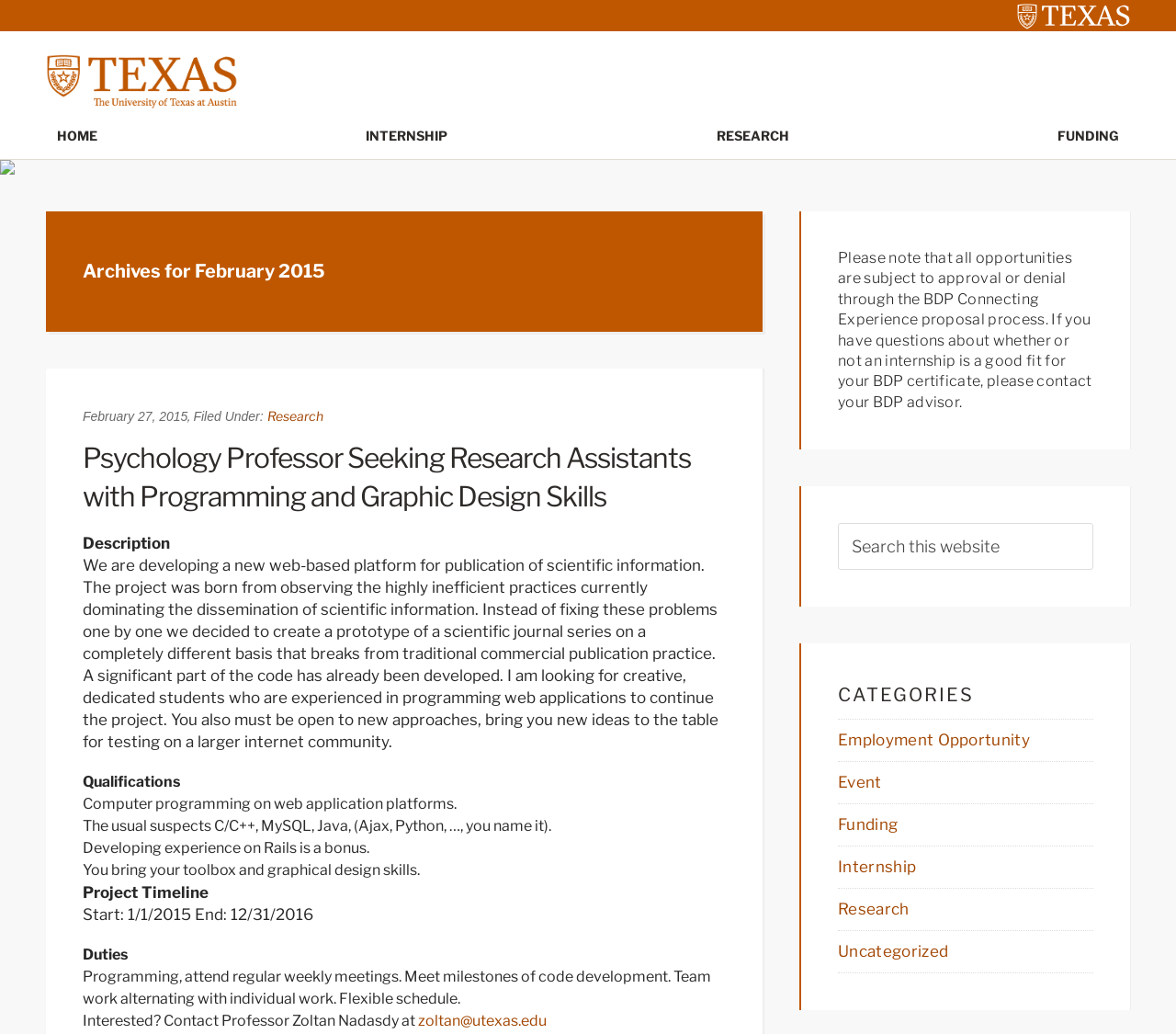Given the description: "alt="UT Shield"", determine the bounding box coordinates of the UI element. The coordinates should be formatted as four float numbers between 0 and 1, [left, top, right, bottom].

[0.865, 0.013, 0.961, 0.035]